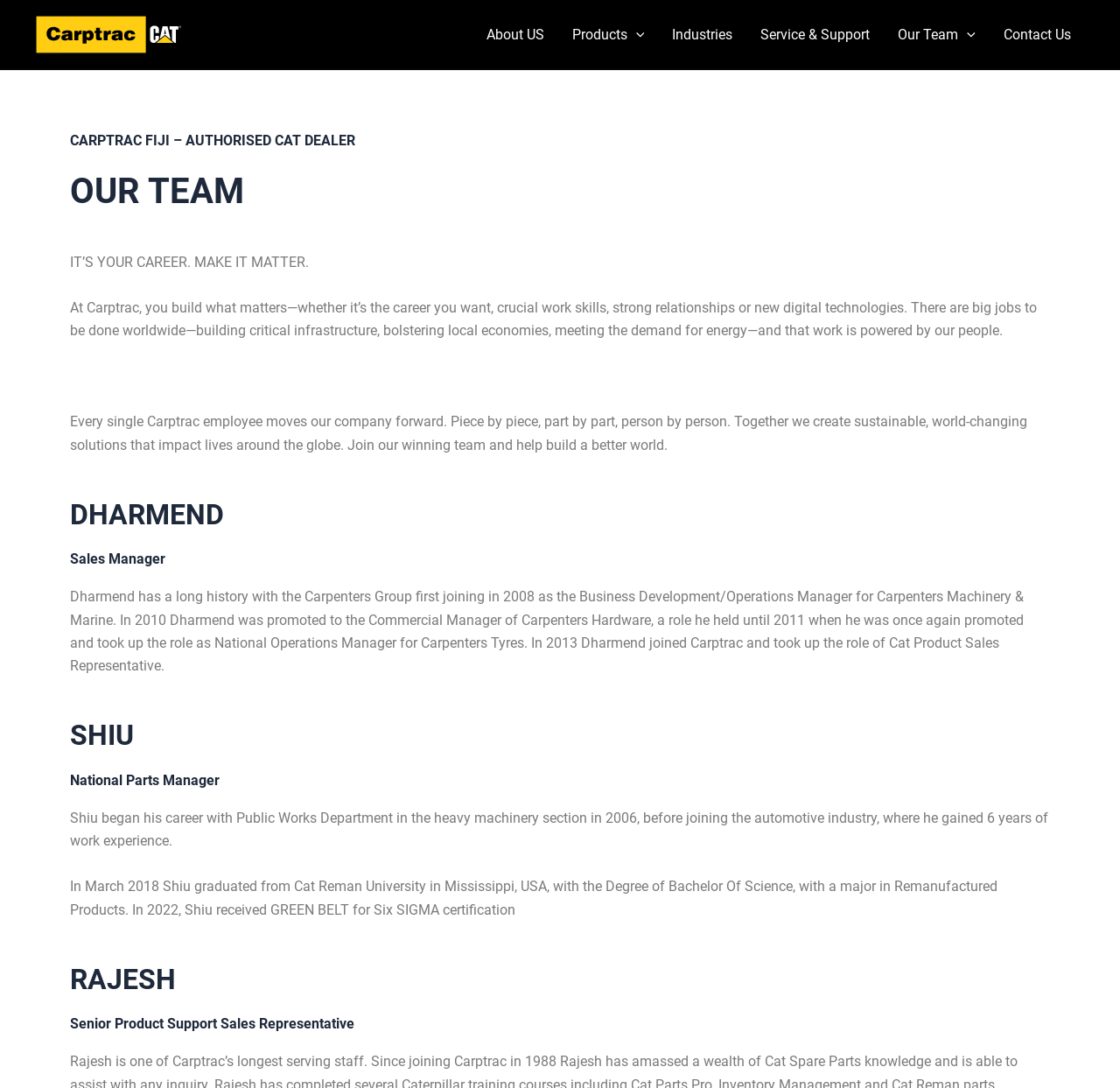Select the bounding box coordinates of the element I need to click to carry out the following instruction: "Click on Contact Us".

[0.884, 0.0, 0.969, 0.064]